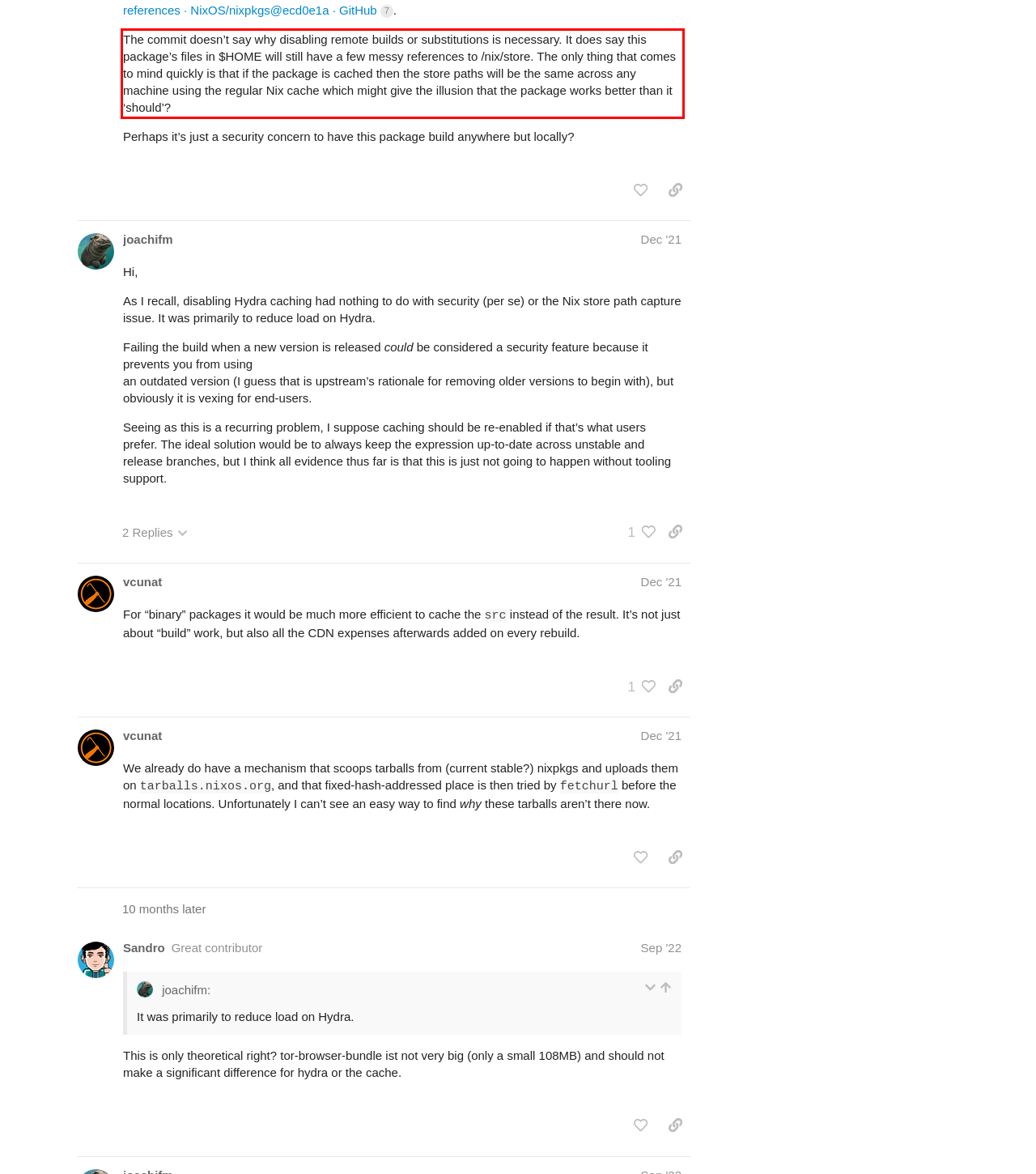You are provided with a screenshot of a webpage containing a red bounding box. Please extract the text enclosed by this red bounding box.

The commit doesn’t say why disabling remote builds or substitutions is necessary. It does say this package’s files in $HOME will still have a few messy references to /nix/store. The only thing that comes to mind quickly is that if the package is cached then the store paths will be the same across any machine using the regular Nix cache which might give the illusion that the package works better than it ‘should’?